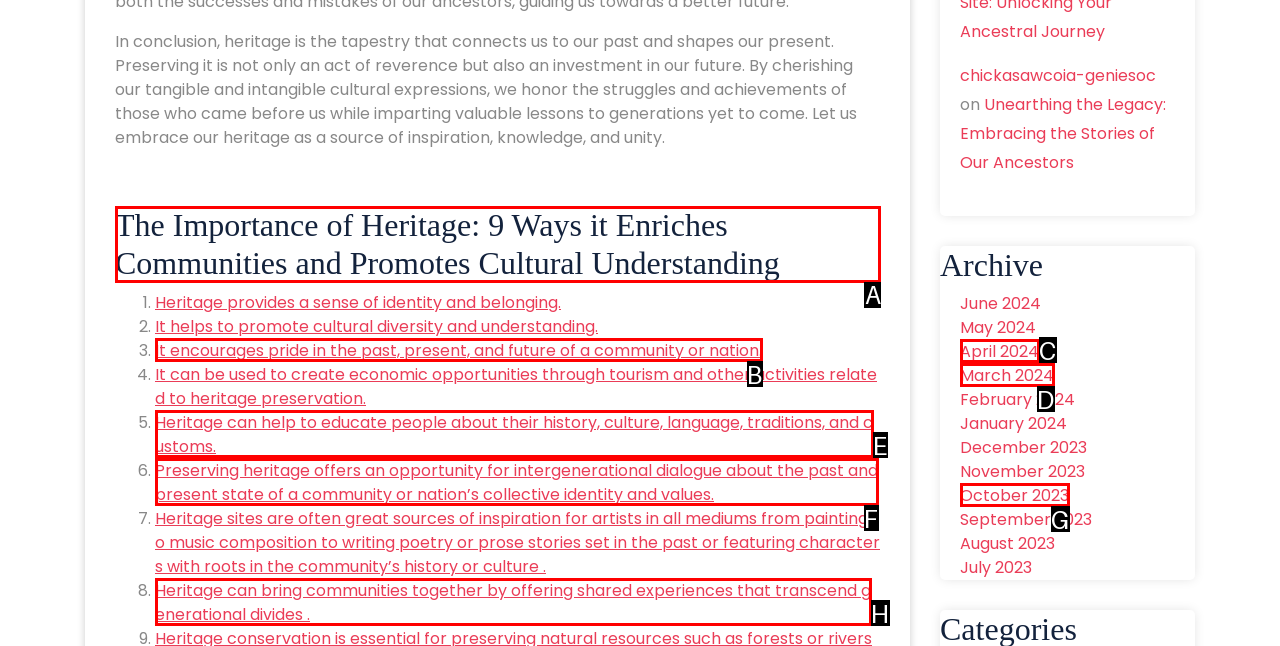Select the correct UI element to click for this task: Call 762-354-0594.
Answer using the letter from the provided options.

None